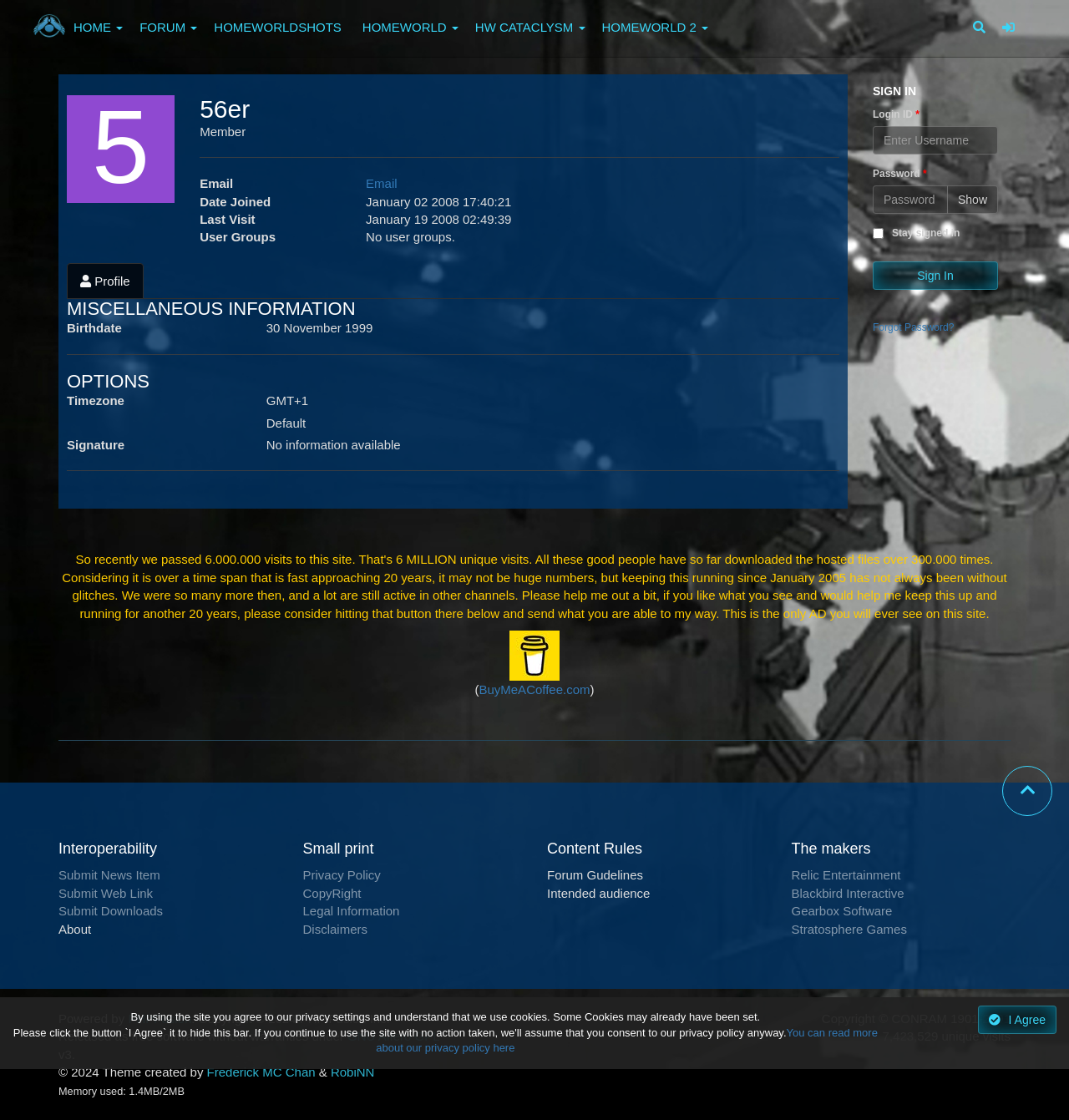Identify the bounding box coordinates for the element that needs to be clicked to fulfill this instruction: "Click the Submit News Item link". Provide the coordinates in the format of four float numbers between 0 and 1: [left, top, right, bottom].

[0.055, 0.775, 0.15, 0.788]